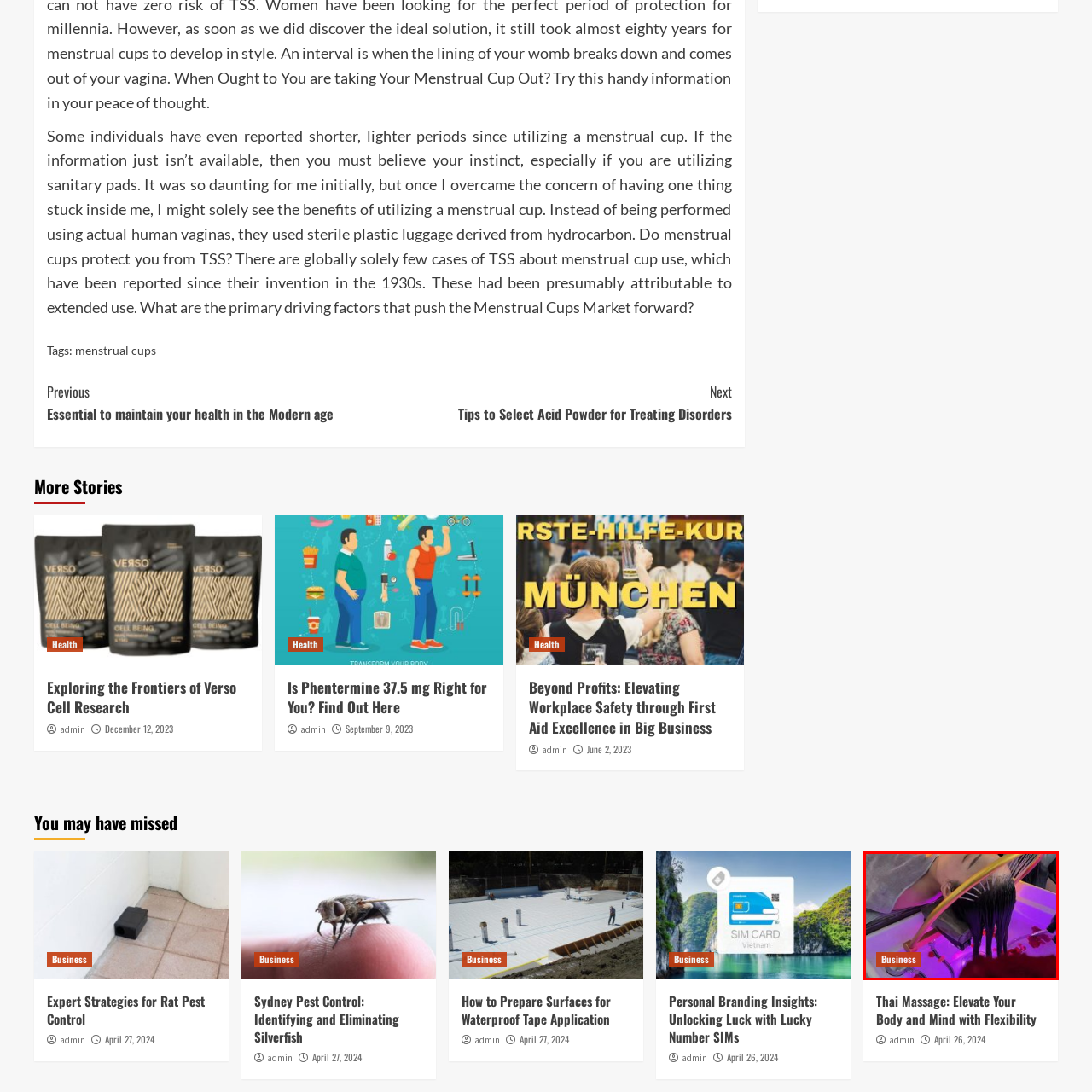What type of atmosphere is created by the lighting?
View the image highlighted by the red bounding box and provide your answer in a single word or a brief phrase.

Soothing